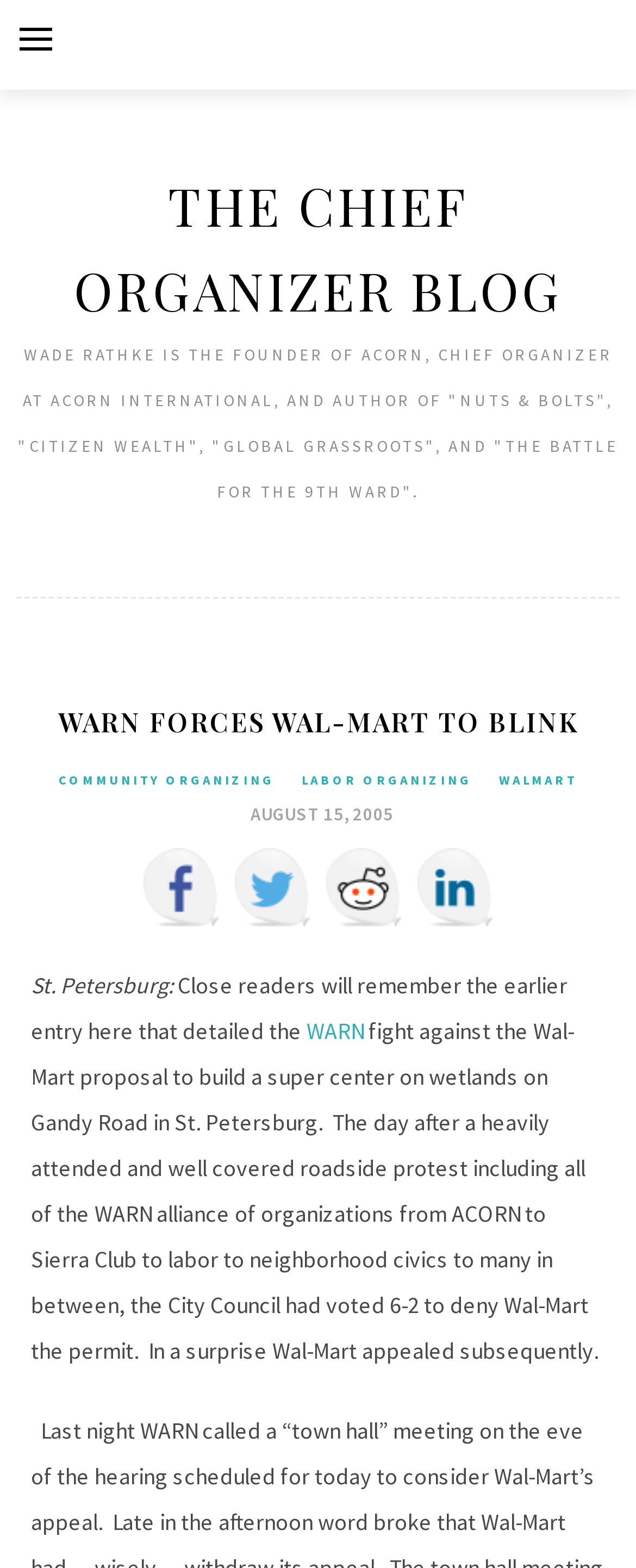Indicate the bounding box coordinates of the element that must be clicked to execute the instruction: "Learn about community organizing". The coordinates should be given as four float numbers between 0 and 1, i.e., [left, top, right, bottom].

[0.08, 0.49, 0.444, 0.504]